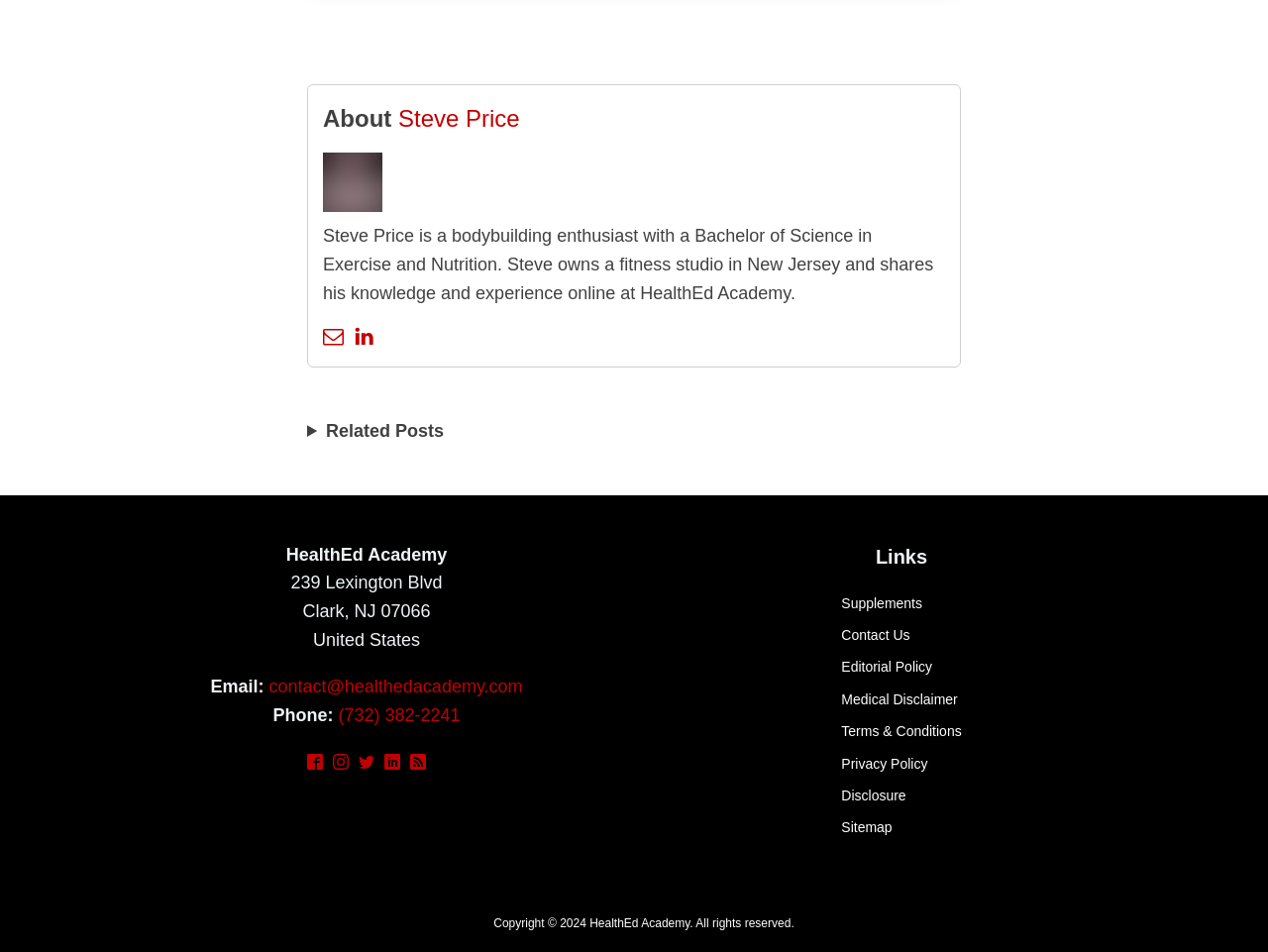Extract the bounding box coordinates of the UI element described by: "Privacy Policy". The coordinates should include four float numbers ranging from 0 to 1, e.g., [left, top, right, bottom].

[0.664, 0.79, 0.758, 0.814]